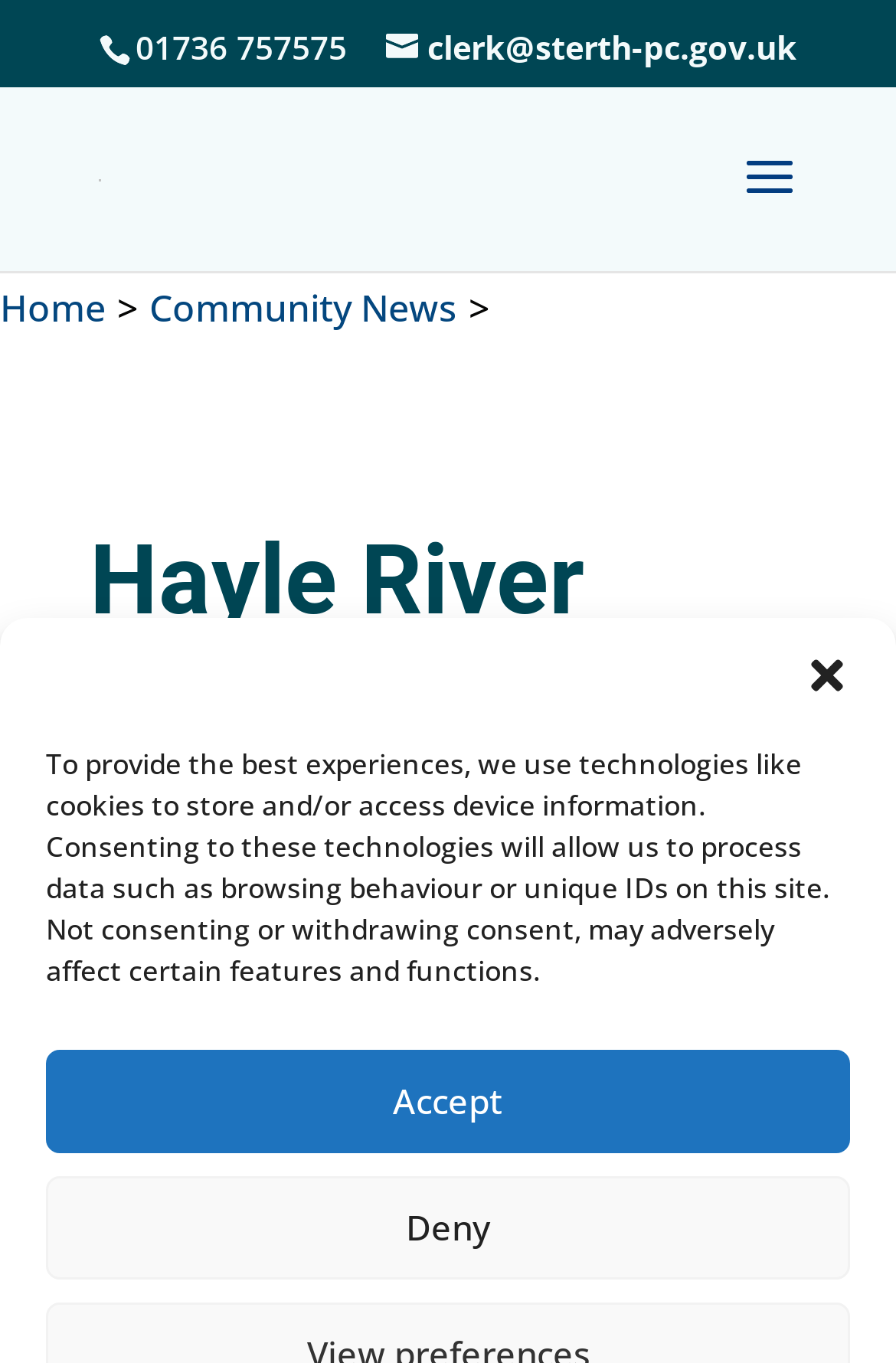What is the date of the Hayle River Vision Plan?
Look at the image and construct a detailed response to the question.

I found the date by looking at the main content section of the webpage, where the Hayle River Vision Plan is displayed. The date is written in a static text element with the content 'May 09th 2023'.